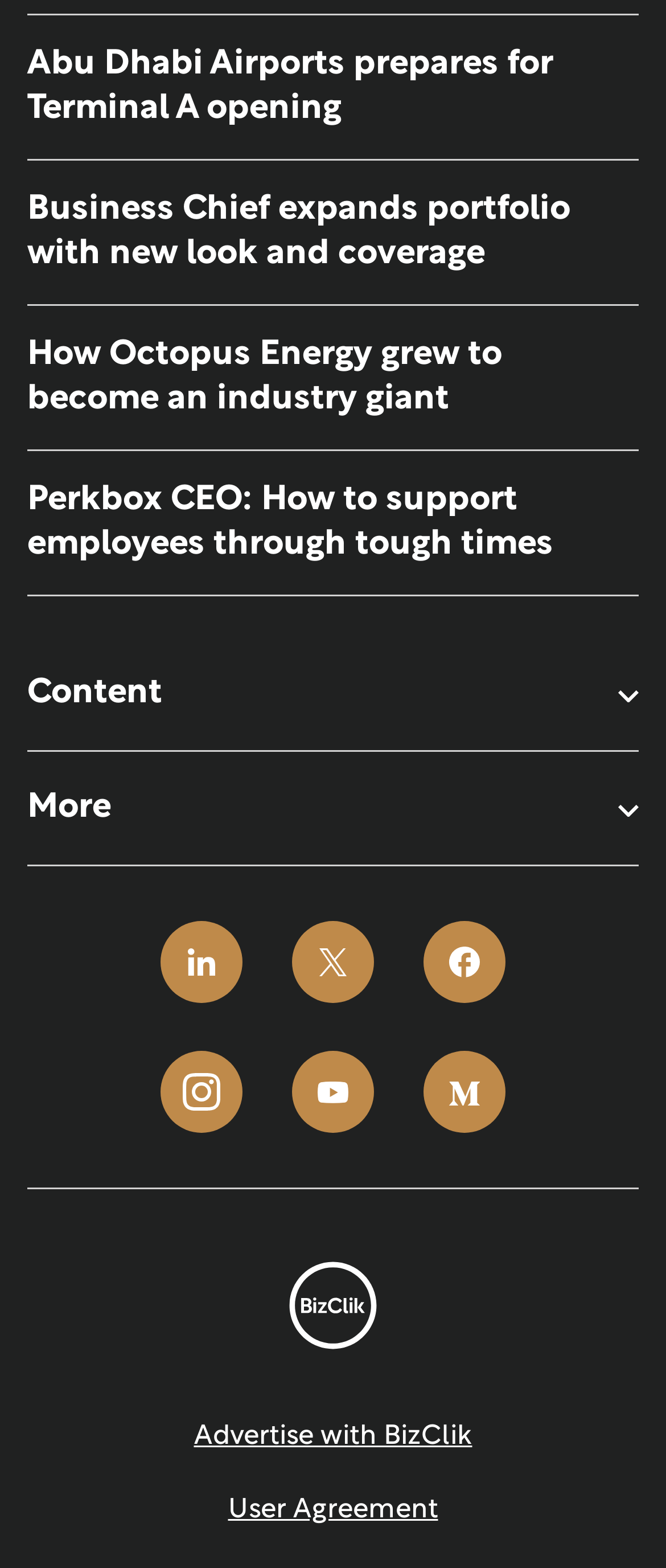Find and provide the bounding box coordinates for the UI element described here: "More". The coordinates should be given as four float numbers between 0 and 1: [left, top, right, bottom].

[0.041, 0.491, 0.959, 0.541]